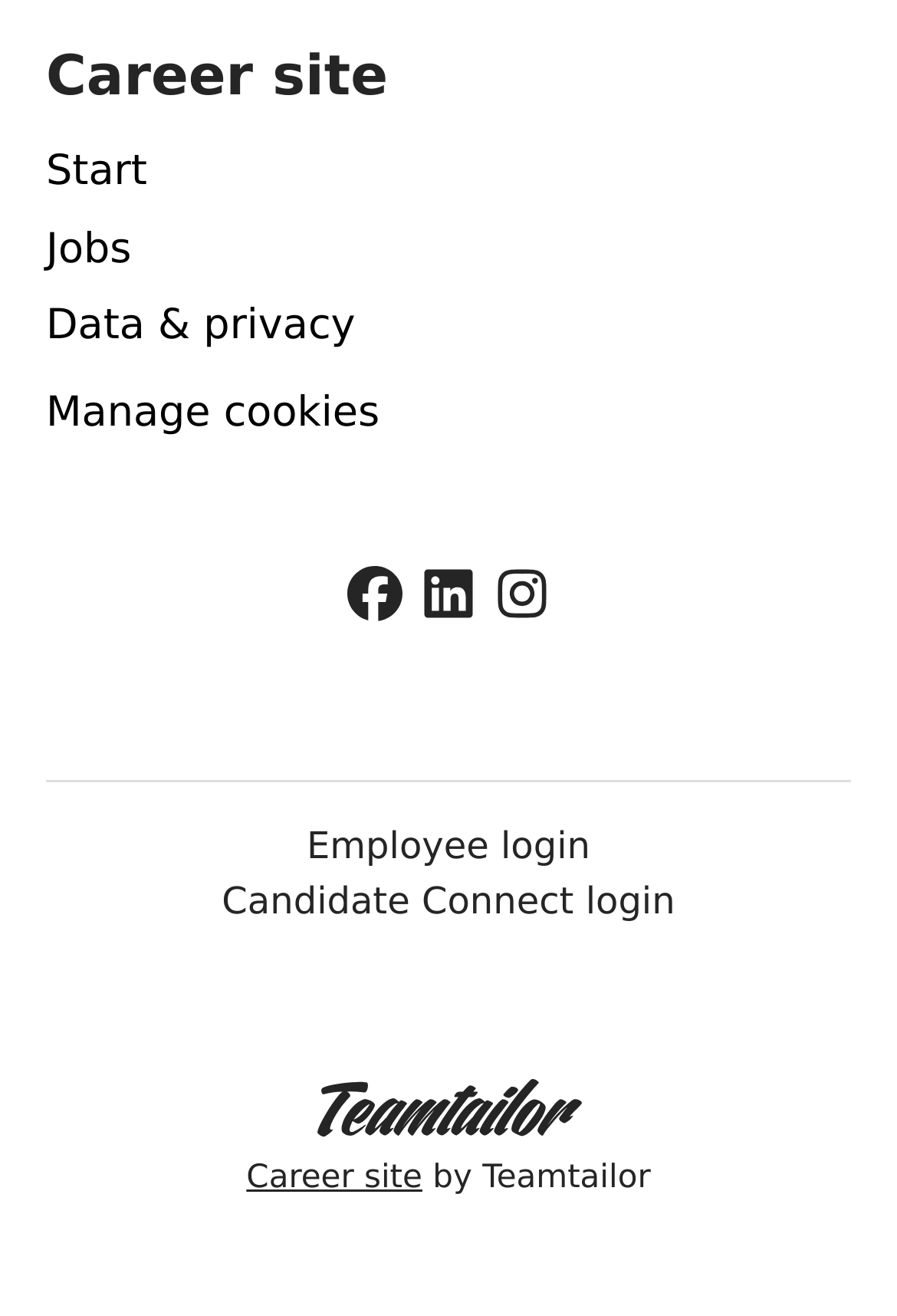Locate the bounding box coordinates of the clickable region to complete the following instruction: "Login as an employee."

[0.342, 0.622, 0.658, 0.664]